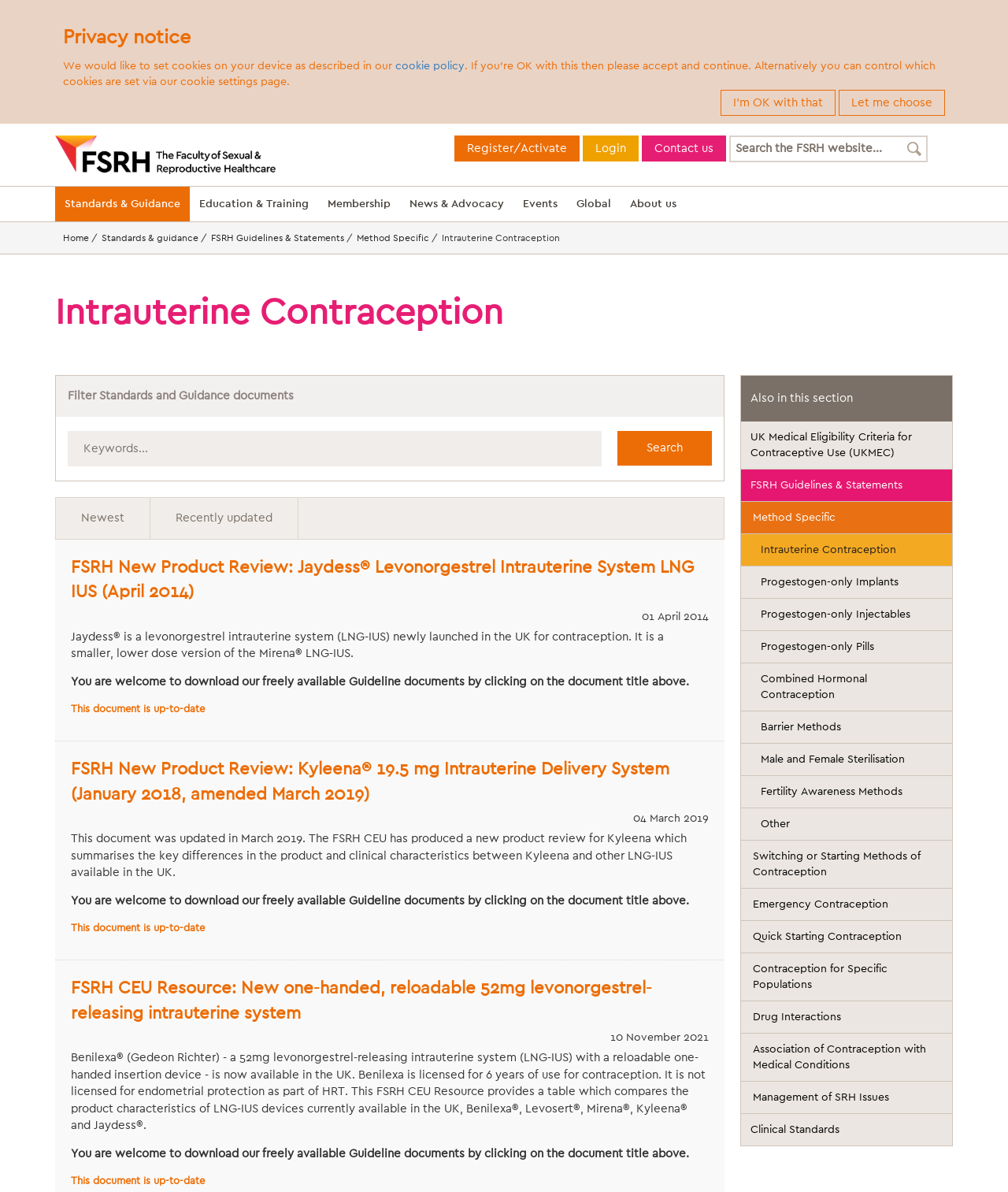Find the bounding box coordinates of the element you need to click on to perform this action: 'Search the FSRH website'. The coordinates should be represented by four float values between 0 and 1, in the format [left, top, right, bottom].

[0.723, 0.113, 0.895, 0.136]